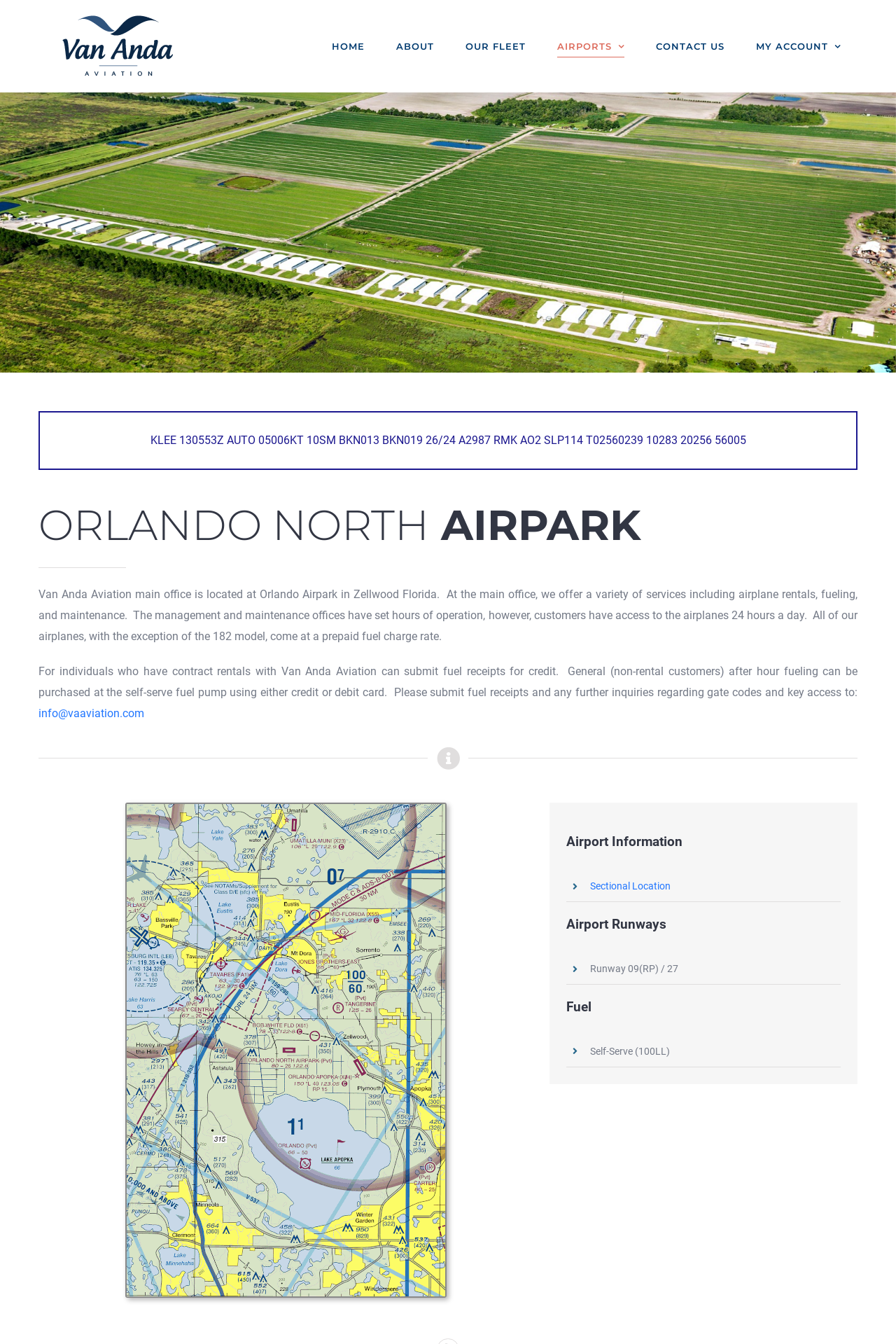Determine the bounding box coordinates of the section I need to click to execute the following instruction: "Go to Top". Provide the coordinates as four float numbers between 0 and 1, i.e., [left, top, right, bottom].

[0.904, 0.649, 0.941, 0.667]